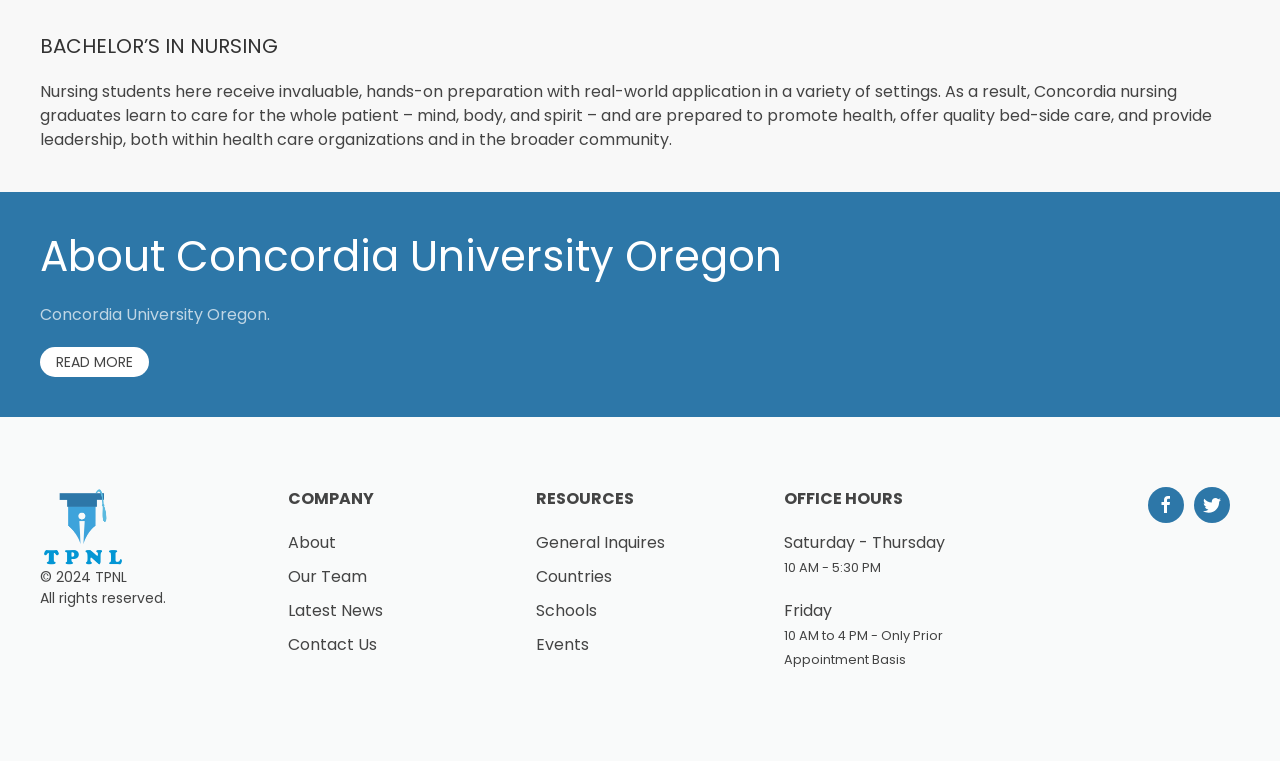Using the format (top-left x, top-left y, bottom-right x, bottom-right y), provide the bounding box coordinates for the described UI element. All values should be floating point numbers between 0 and 1: Latest News

[0.225, 0.787, 0.299, 0.817]